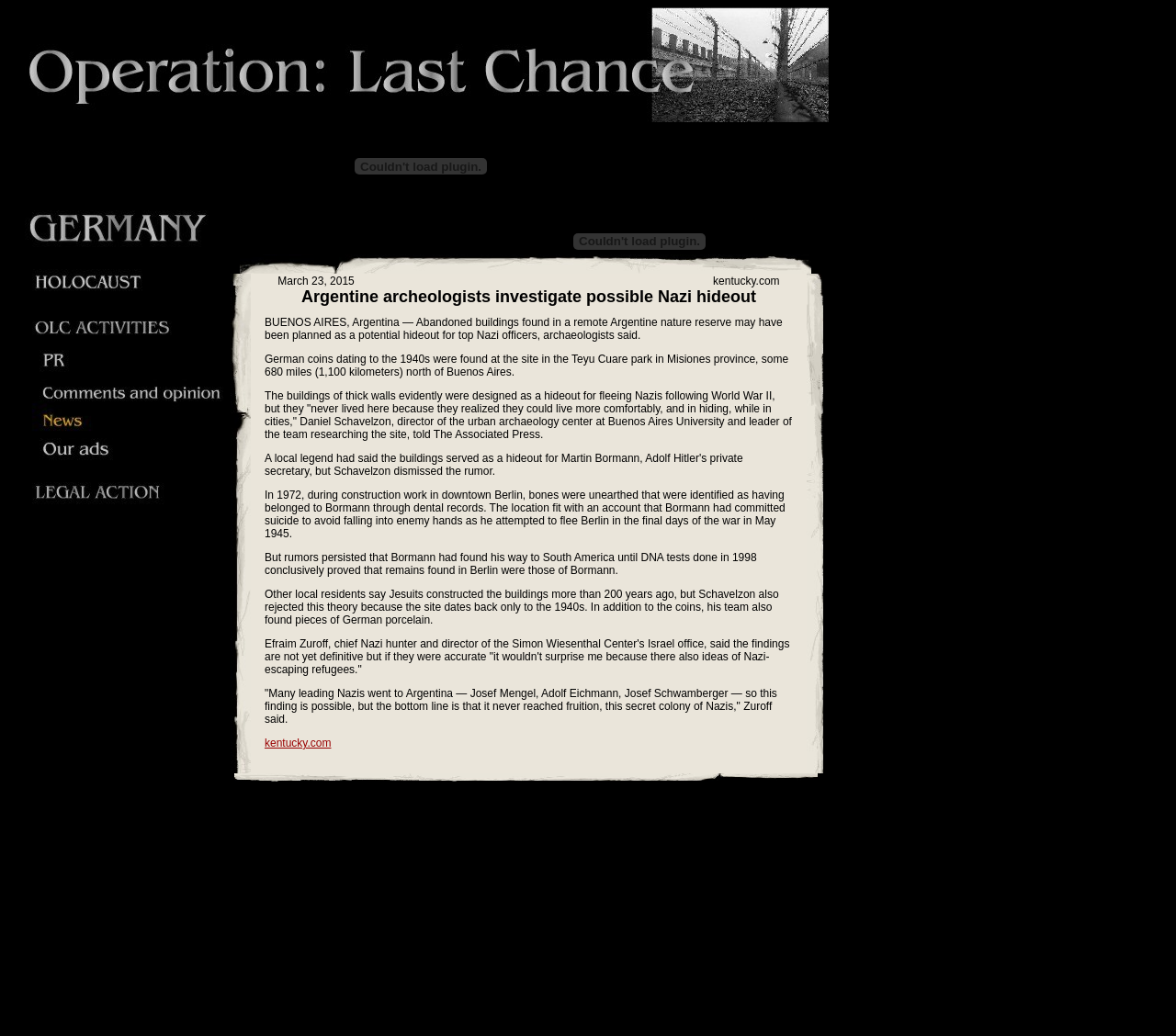Use one word or a short phrase to answer the question provided: 
Who is the director of the urban archaeology center?

Daniel Schavelzon